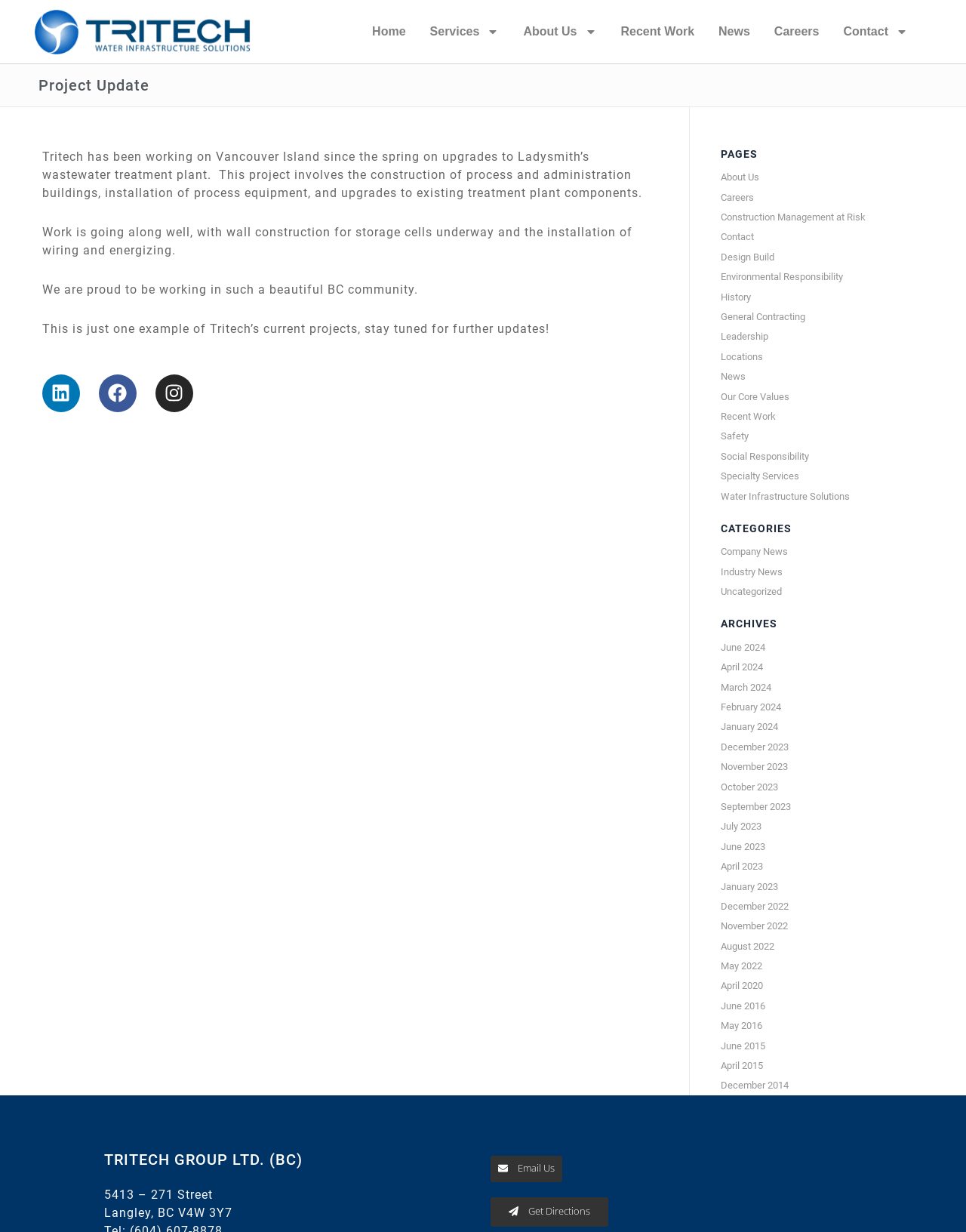Find the UI element described as: "June 2023" and predict its bounding box coordinates. Ensure the coordinates are four float numbers between 0 and 1, [left, top, right, bottom].

[0.746, 0.682, 0.792, 0.692]